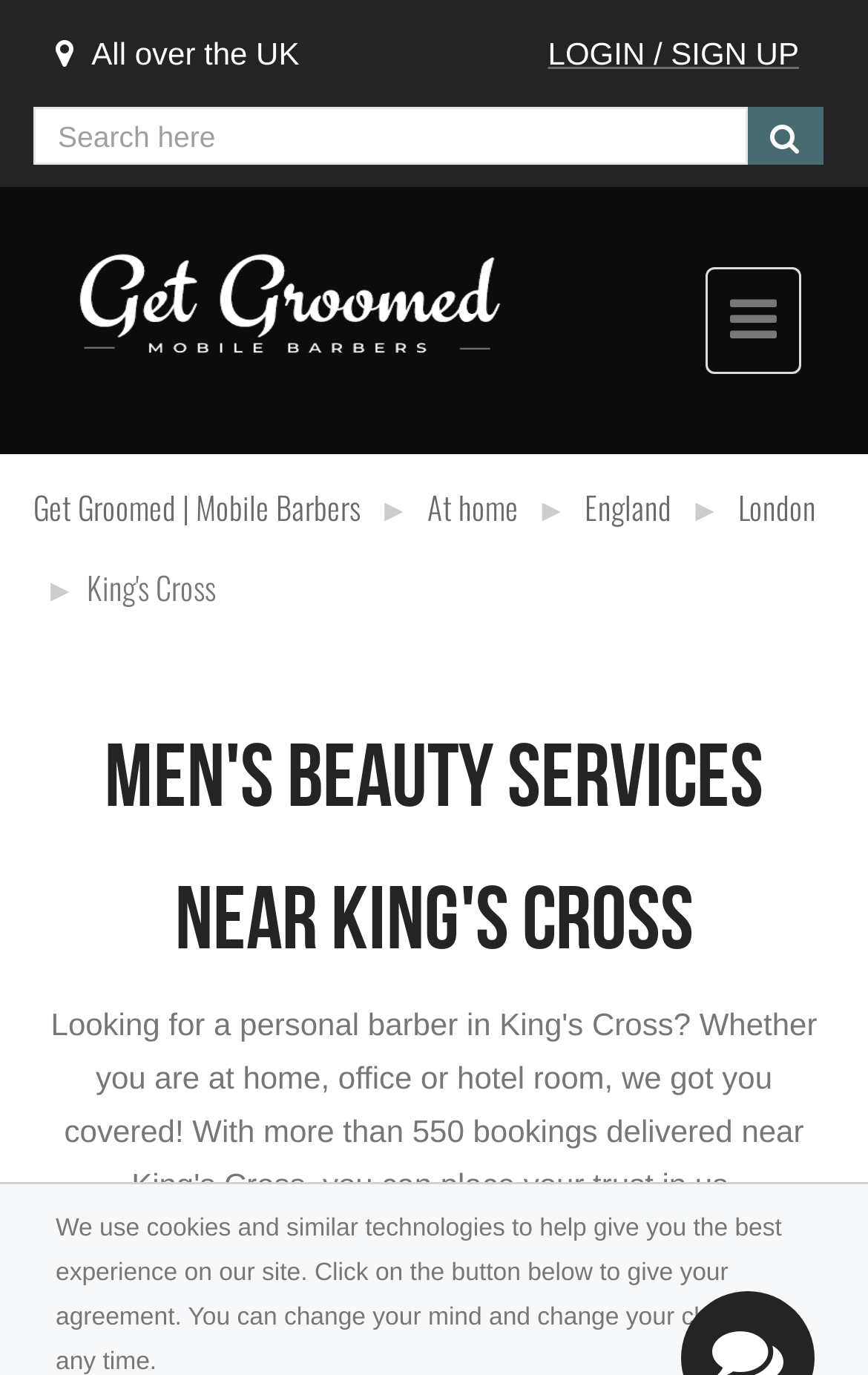Provide an in-depth description of the elements and layout of the webpage.

The webpage appears to be a service-based website, specifically for a mobile barbering service in King's Cross. At the top, there is a header section with a login/sign up link on the right side and a search bar with a magnifying glass icon on the left side. Below the header, there is a navigation menu with a toggle button on the right side, which likely expands or collapses the menu.

The main content area is divided into sections, with a prominent heading "Men's beauty services near King's Cross" situated near the top. There is a breadcrumb navigation section above the heading, which displays the website's hierarchy, showing the current location as "Get Groomed | Mobile Barbers" > "At home" > "England" > "London".

On the bottom half of the page, there is a call-to-action button "BOOK A BARBER" that encourages users to take action. The overall layout suggests that the website is focused on providing easy access to barbering services in King's Cross, with a simple and intuitive design.